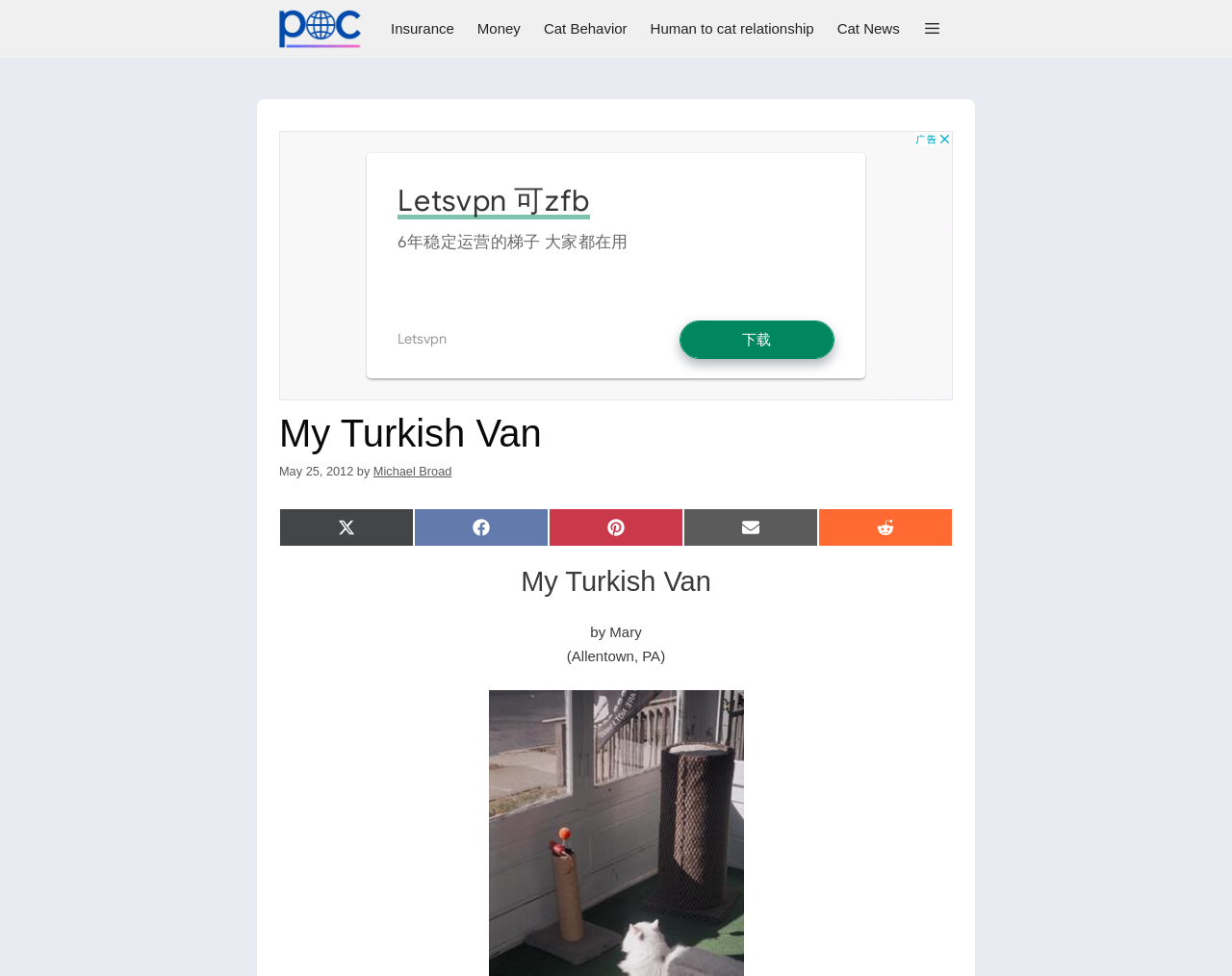Locate the coordinates of the bounding box for the clickable region that fulfills this instruction: "Click on the Freethinking Animal Advocacy link".

[0.227, 0.0, 0.301, 0.059]